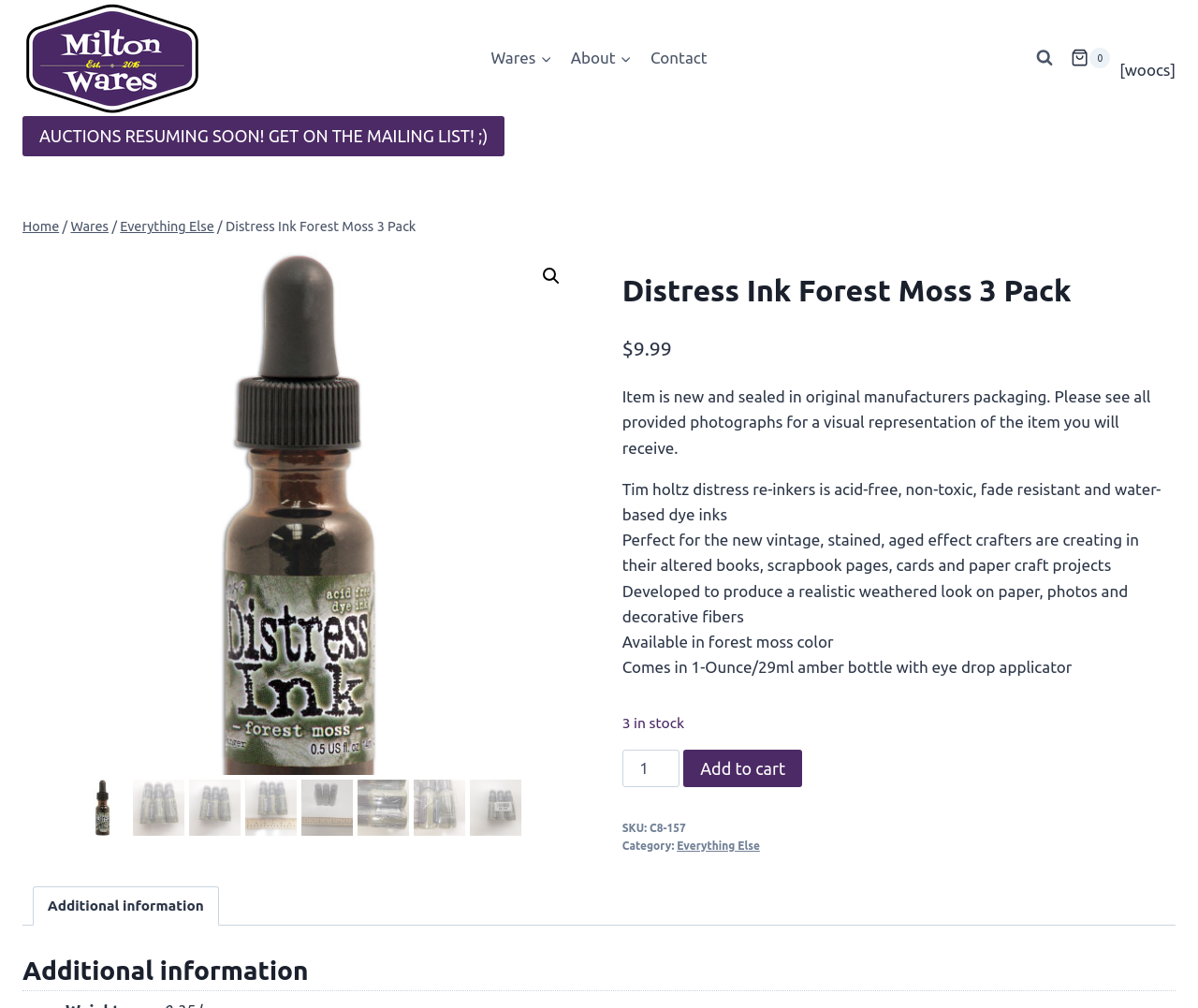Generate the main heading text from the webpage.

Distress Ink Forest Moss 3 Pack